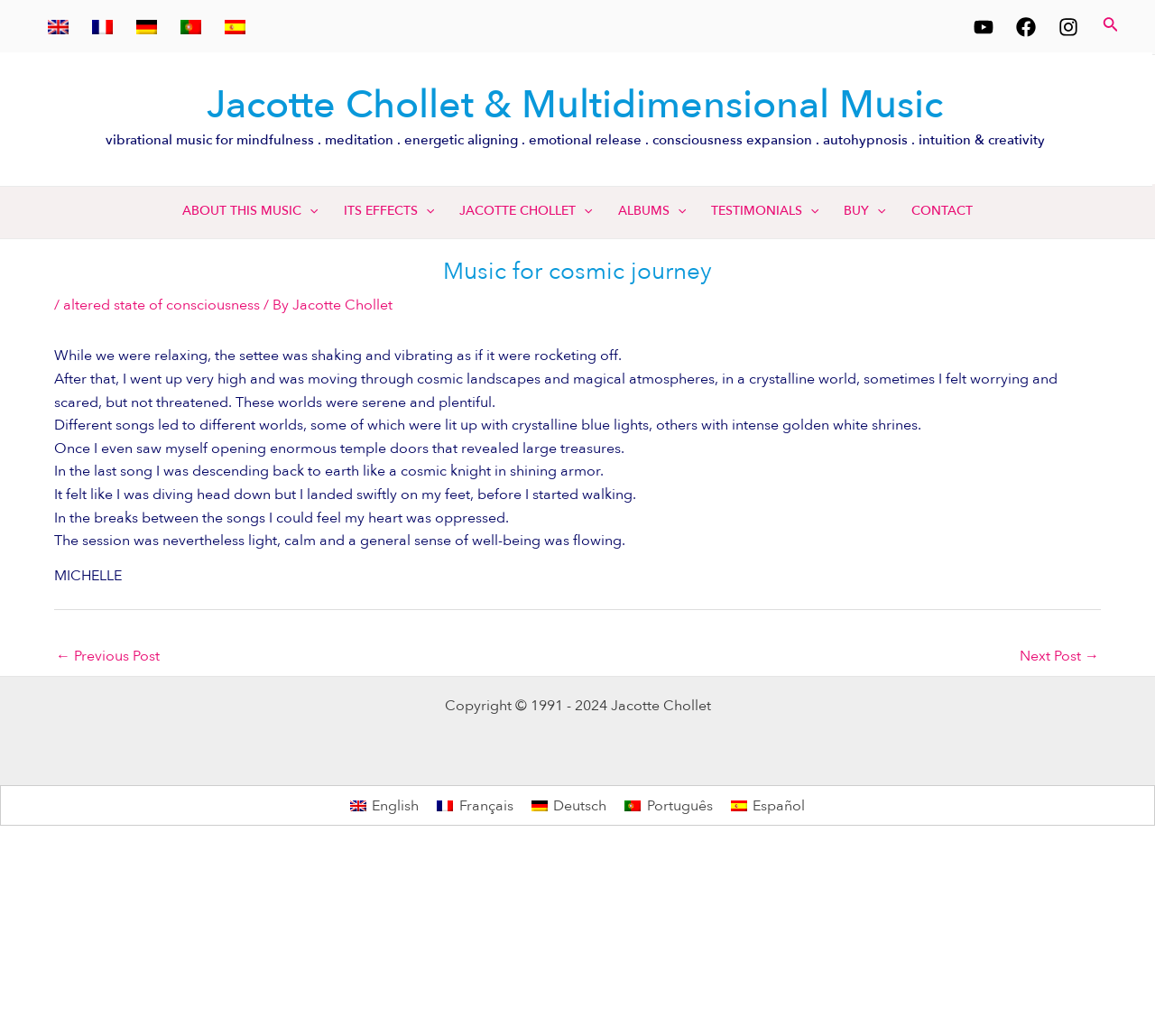Identify the bounding box coordinates of the section to be clicked to complete the task described by the following instruction: "Contact Jacotte Chollet". The coordinates should be four float numbers between 0 and 1, formatted as [left, top, right, bottom].

[0.778, 0.178, 0.853, 0.23]